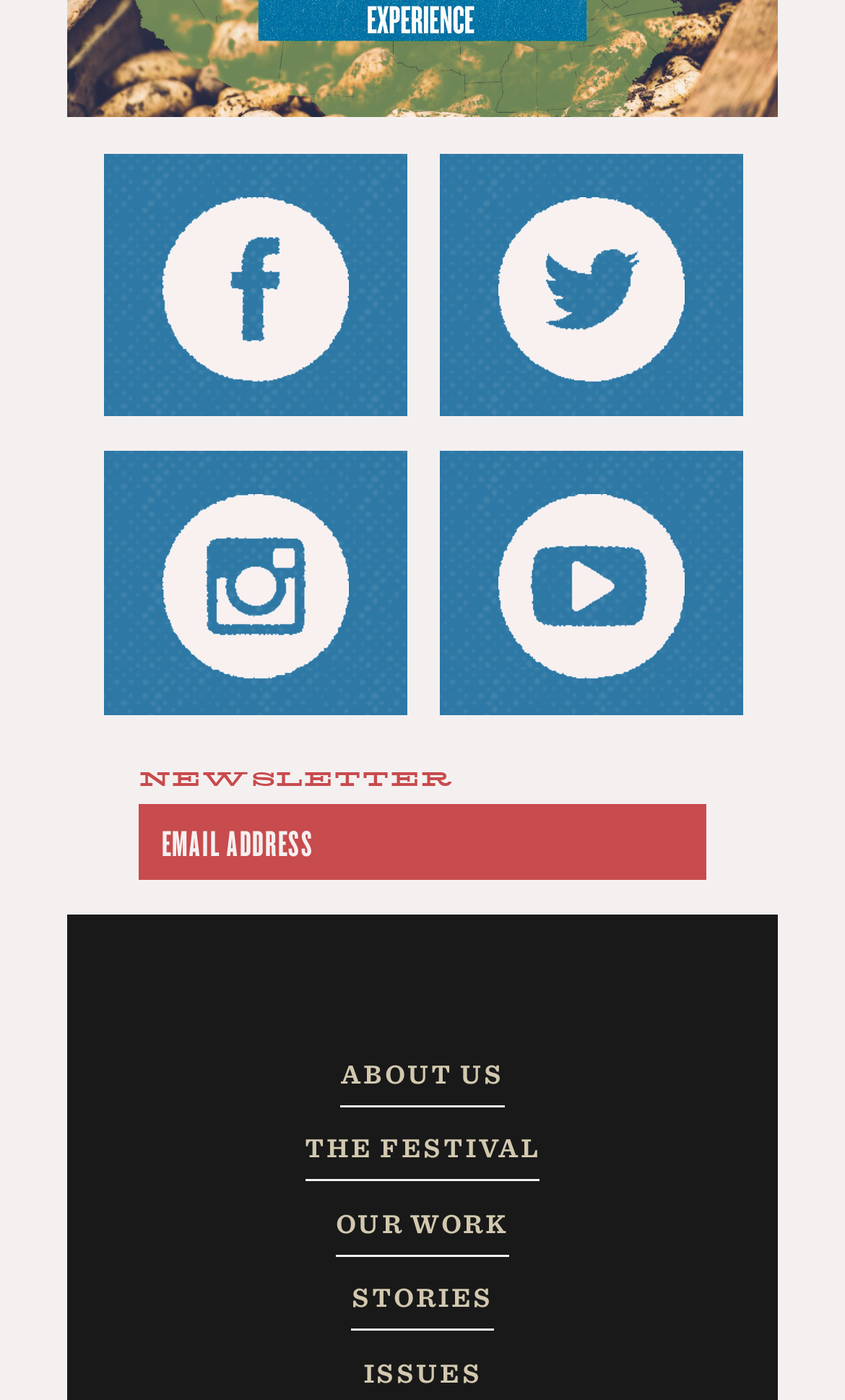Determine the bounding box coordinates of the clickable element necessary to fulfill the instruction: "Follow on Facebook". Provide the coordinates as four float numbers within the 0 to 1 range, i.e., [left, top, right, bottom].

[0.122, 0.109, 0.481, 0.298]